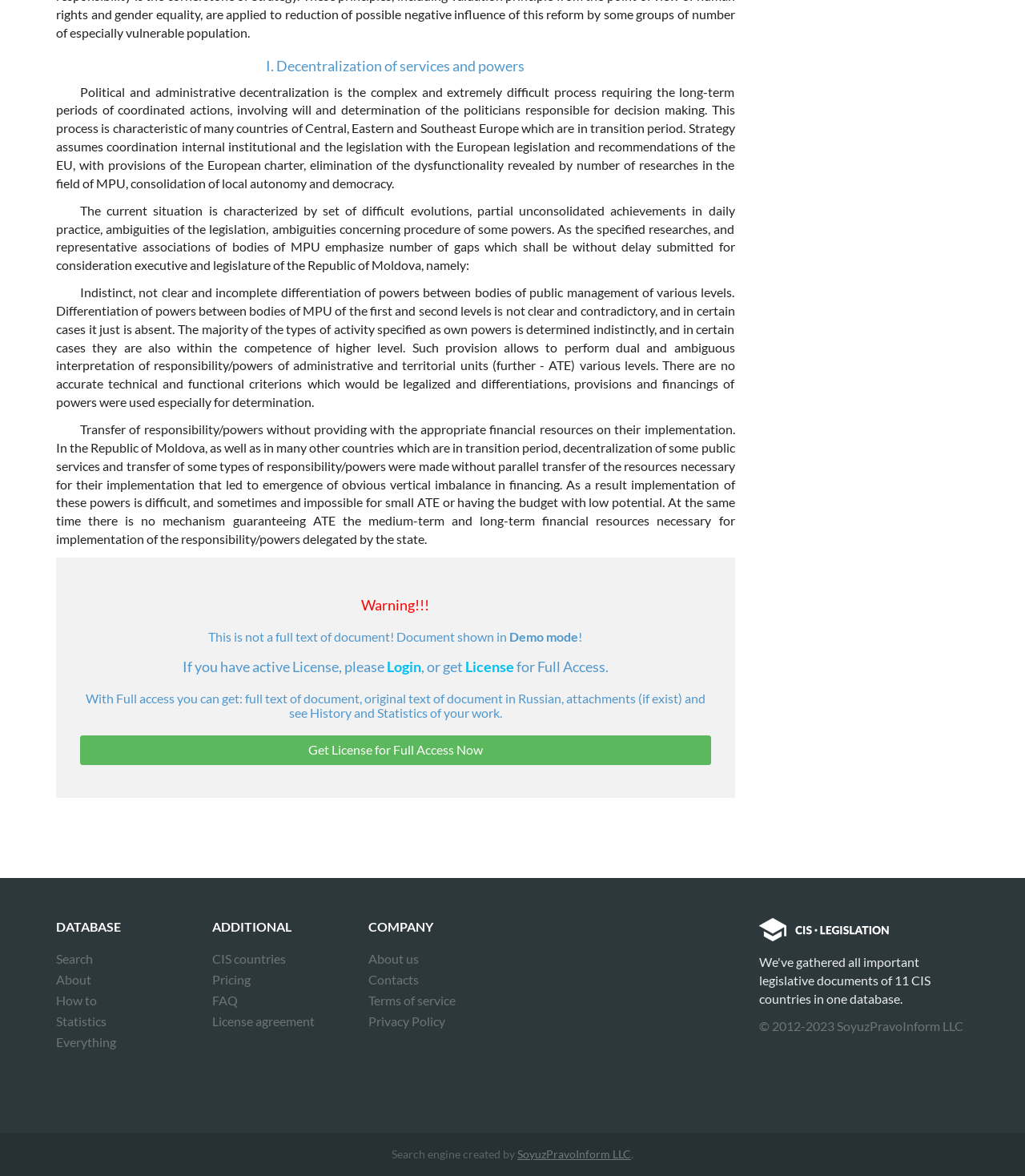What is the name of the company that created the search engine? From the image, respond with a single word or brief phrase.

SoyuzPravoInform LLC